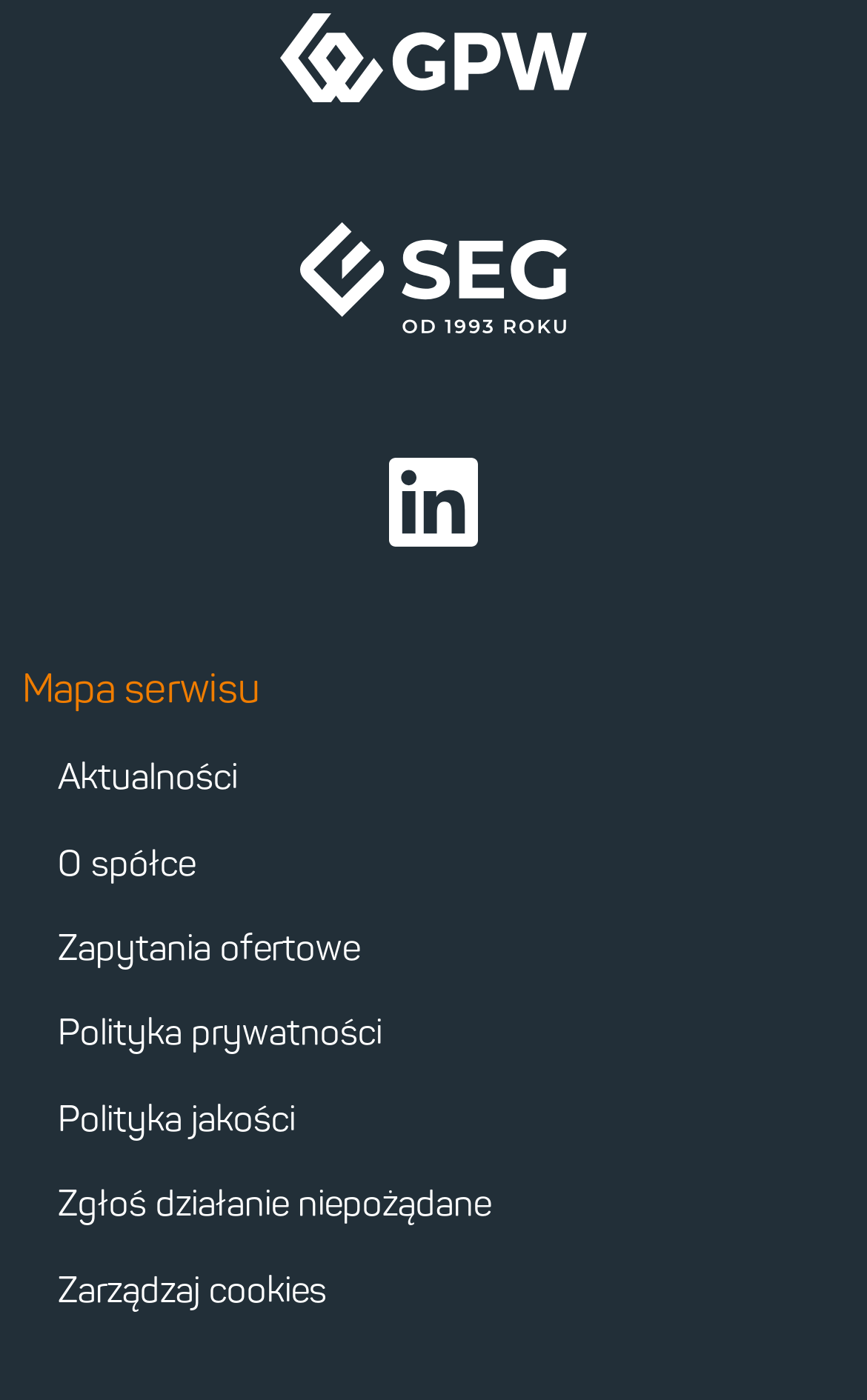How many links are there below the 'Mapa serwisu' heading?
Based on the screenshot, provide a one-word or short-phrase response.

7